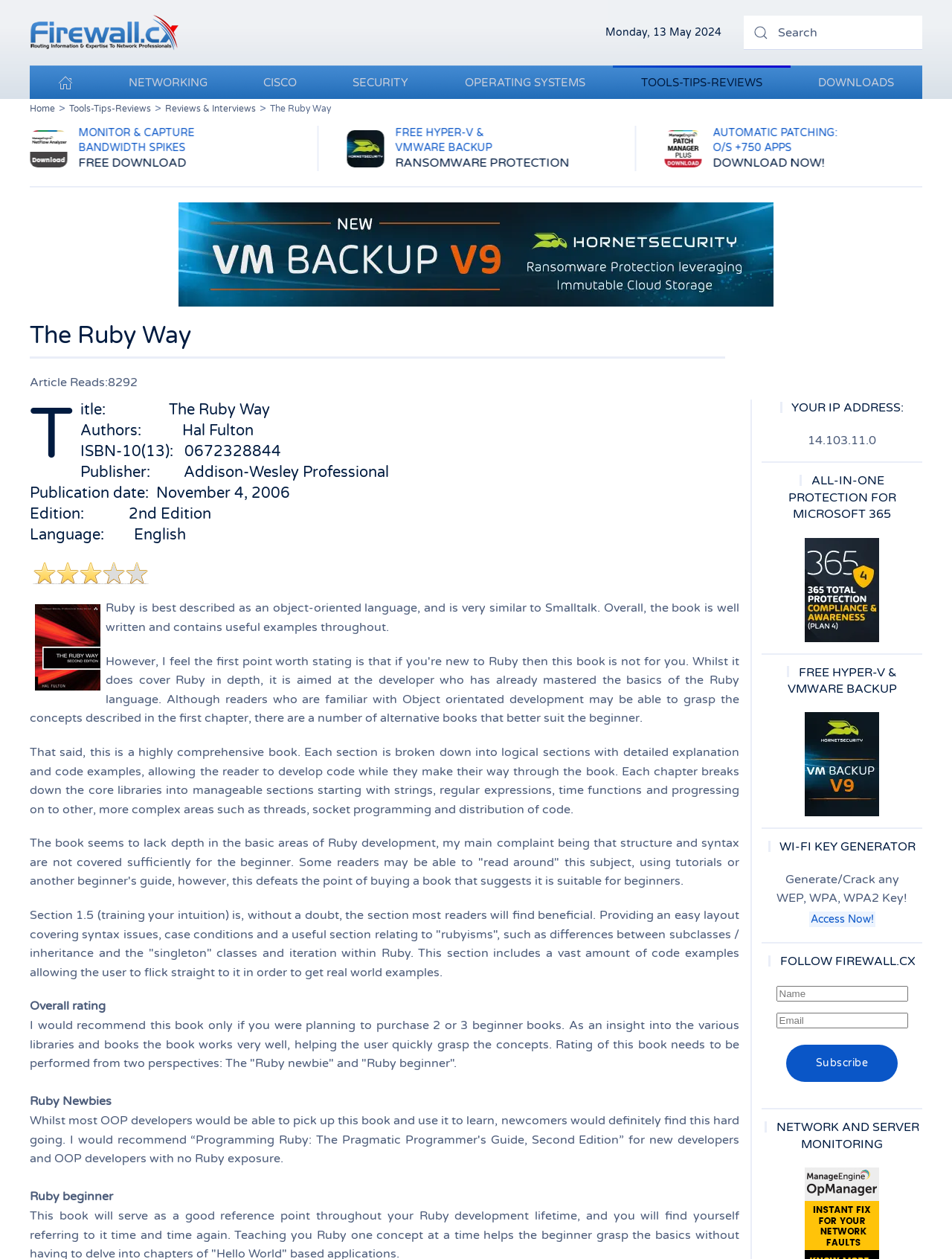What is the publication date of the book?
Examine the webpage screenshot and provide an in-depth answer to the question.

The question asks for the publication date of the book. By looking at the webpage, we can see that the publication date is mentioned in the book details section as 'Publication date: November 4, 2006'. Therefore, the answer is 'November 4, 2006'.